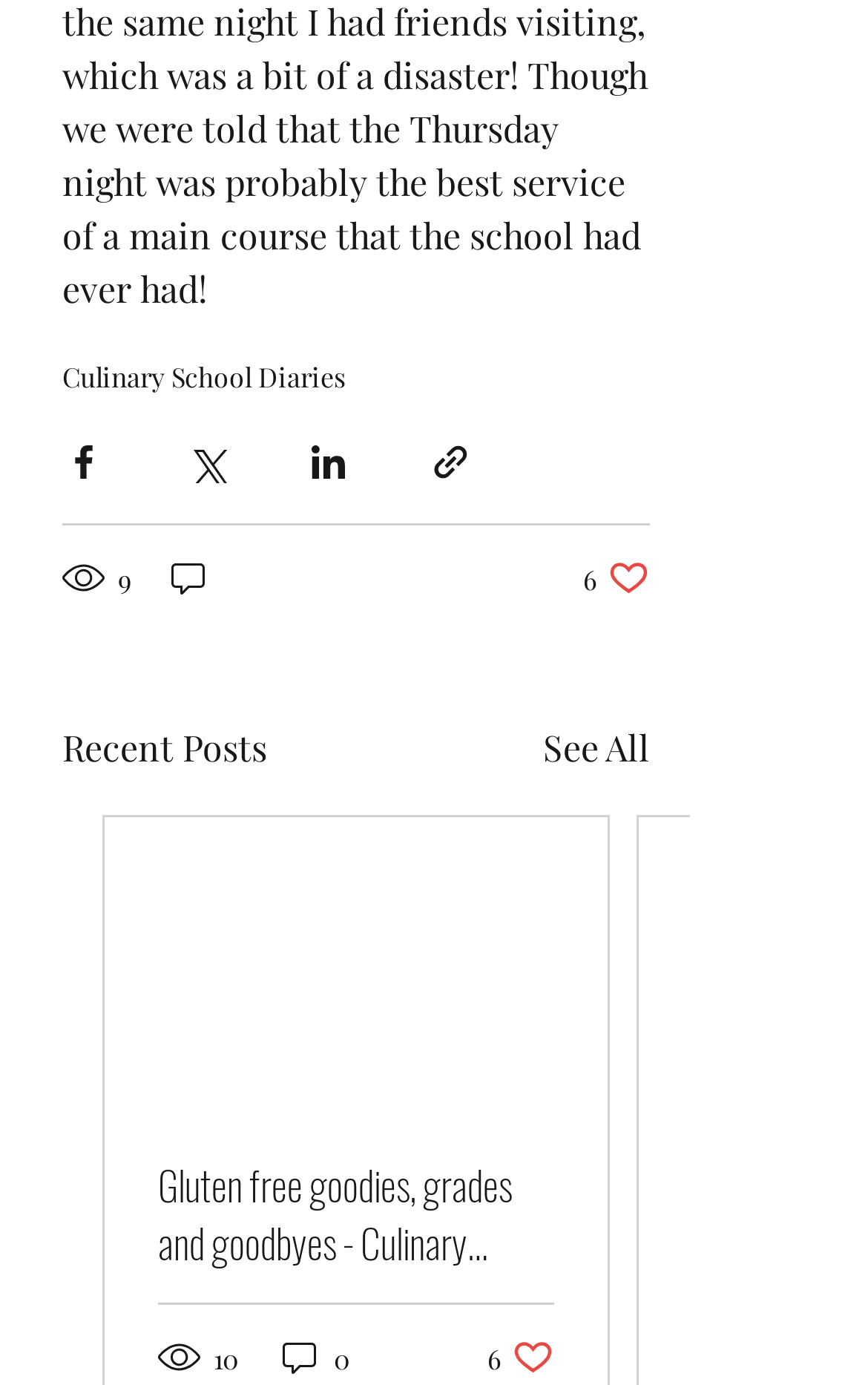Please specify the bounding box coordinates of the clickable region to carry out the following instruction: "Like the post". The coordinates should be four float numbers between 0 and 1, in the format [left, top, right, bottom].

[0.672, 0.403, 0.749, 0.433]